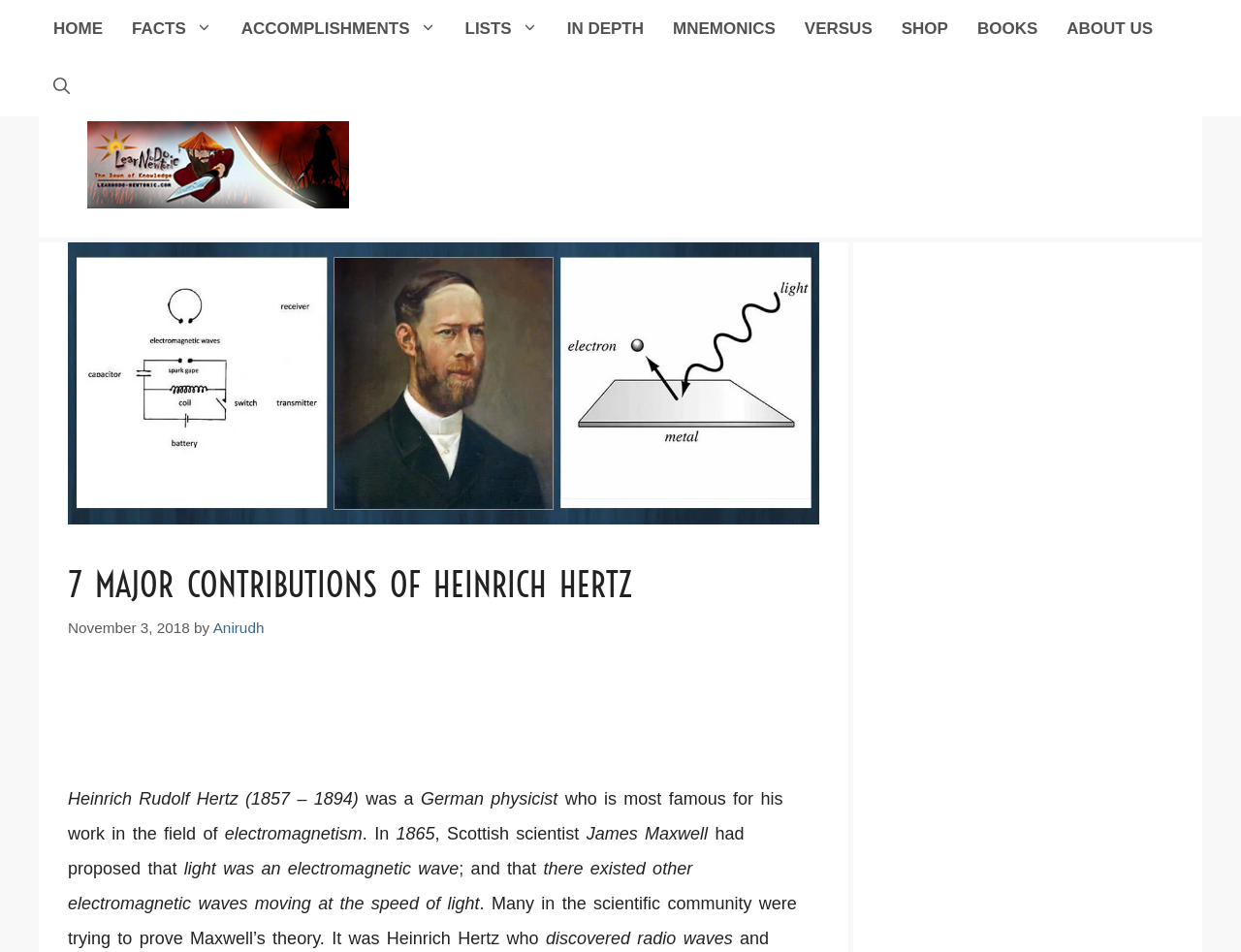Kindly determine the bounding box coordinates for the area that needs to be clicked to execute this instruction: "go to home page".

[0.031, 0.0, 0.095, 0.061]